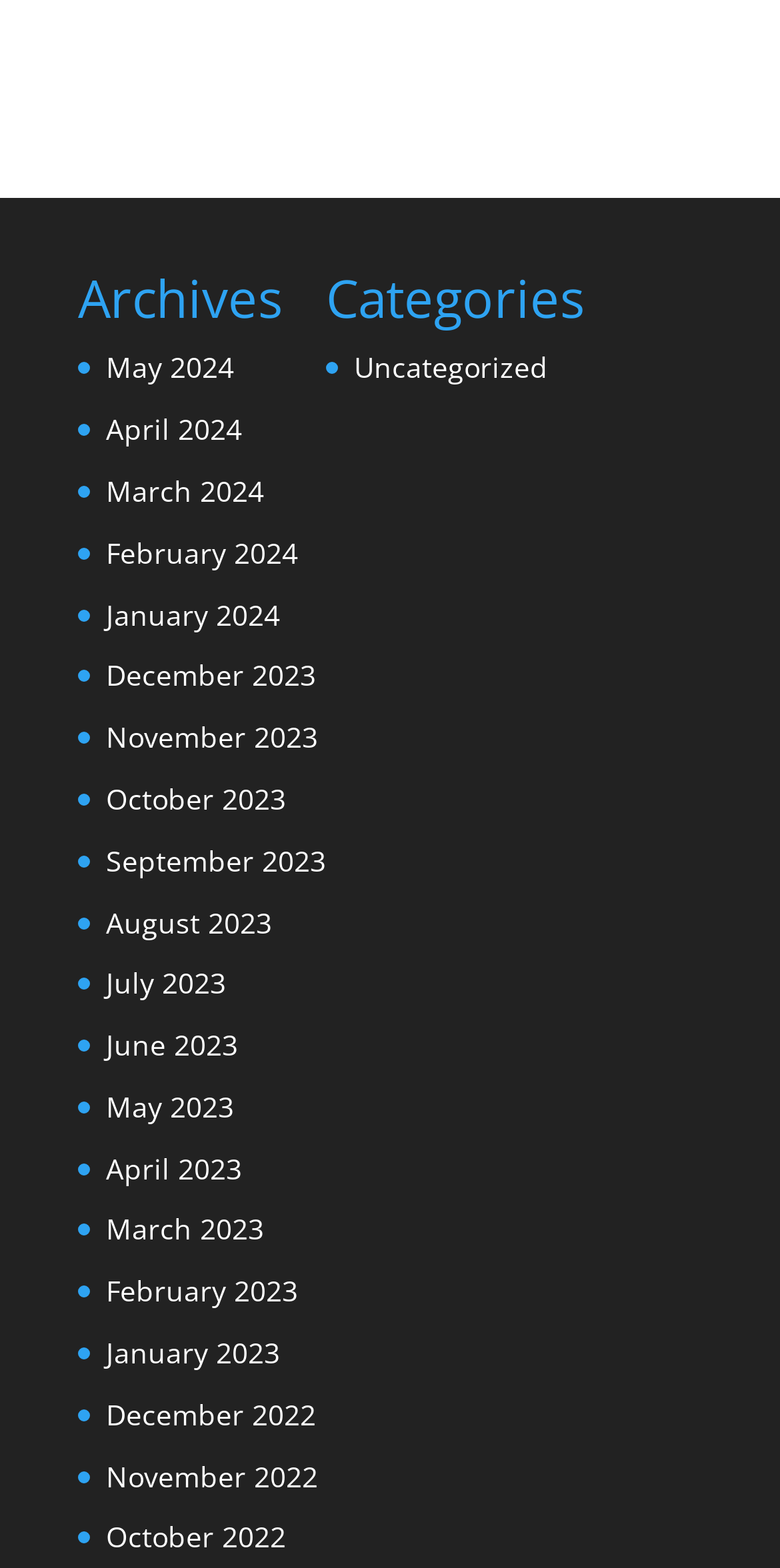How many sections are on the webpage?
Refer to the screenshot and respond with a concise word or phrase.

2